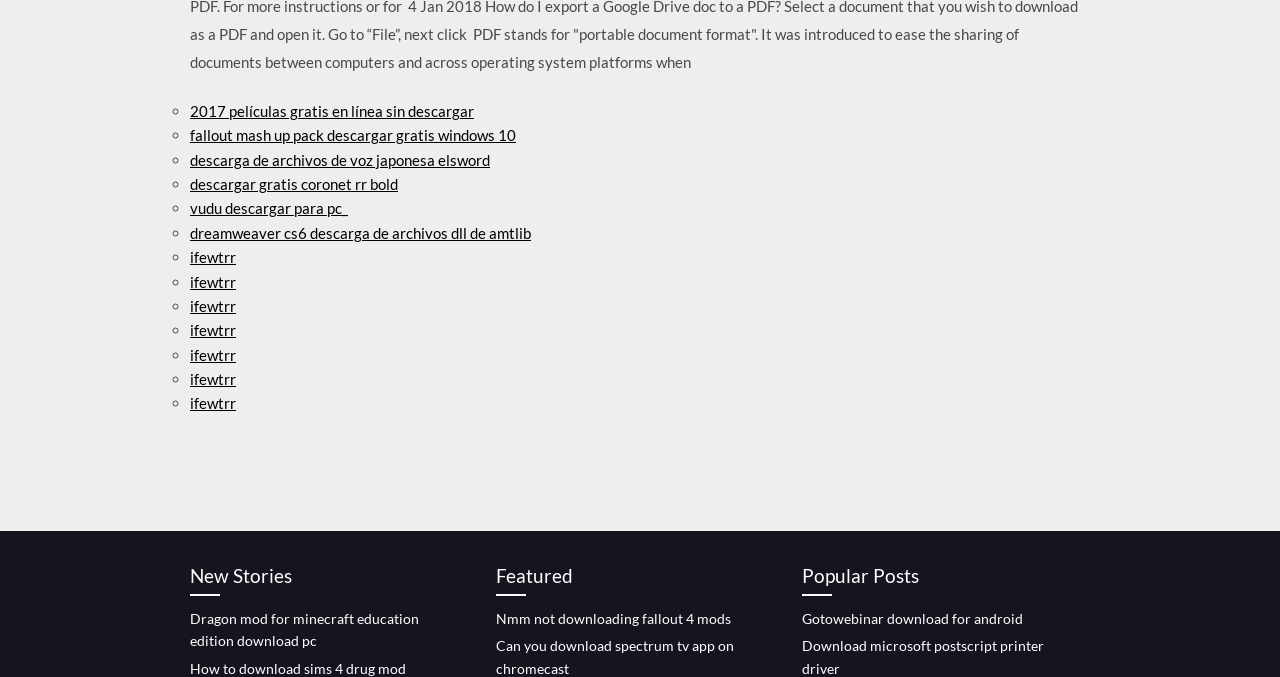Please identify the bounding box coordinates of the area I need to click to accomplish the following instruction: "Download Dragon mod for minecraft education edition".

[0.148, 0.9, 0.327, 0.959]